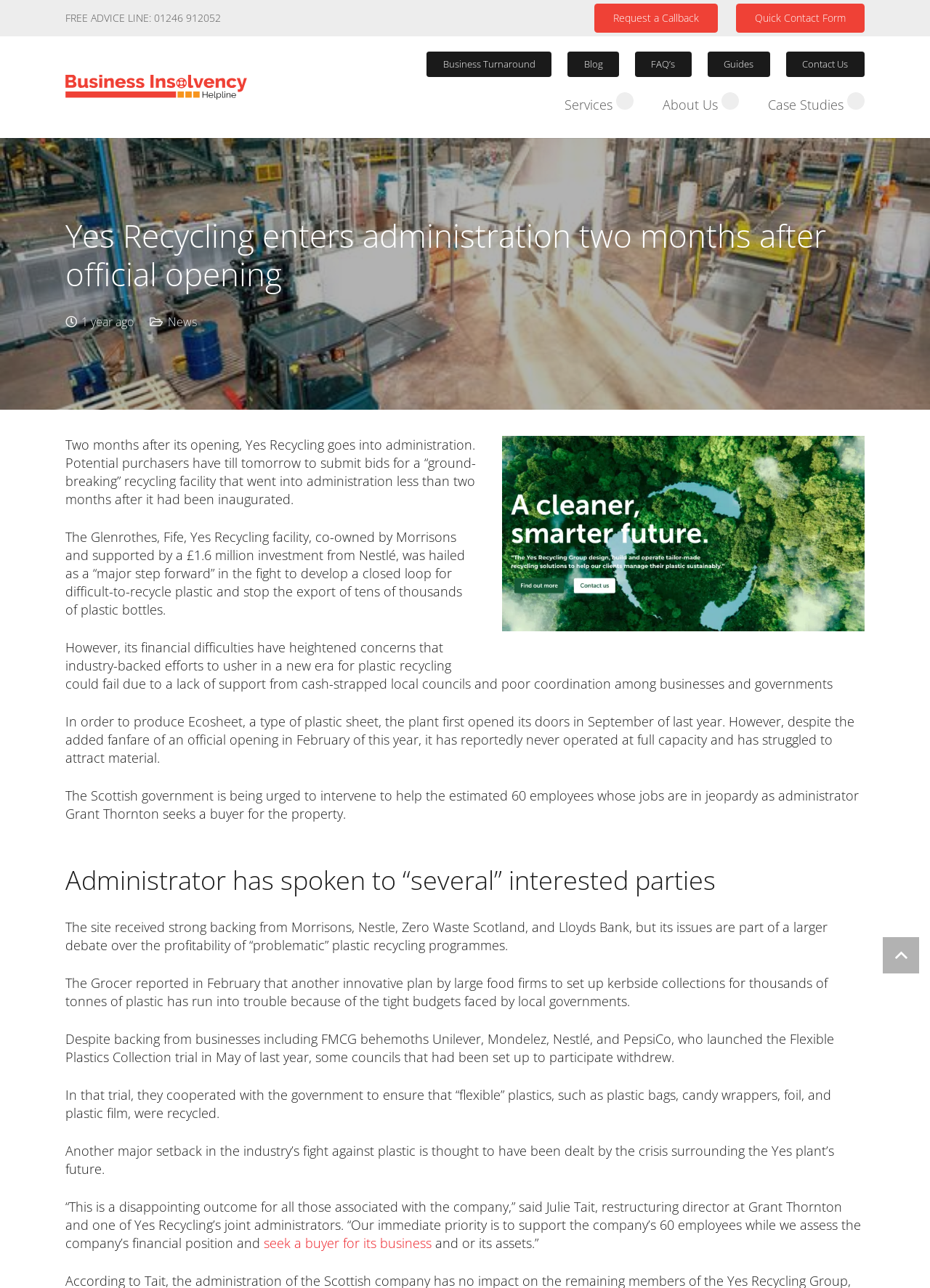Provide a short answer to the following question with just one word or phrase: How many links are there in the top navigation menu?

7